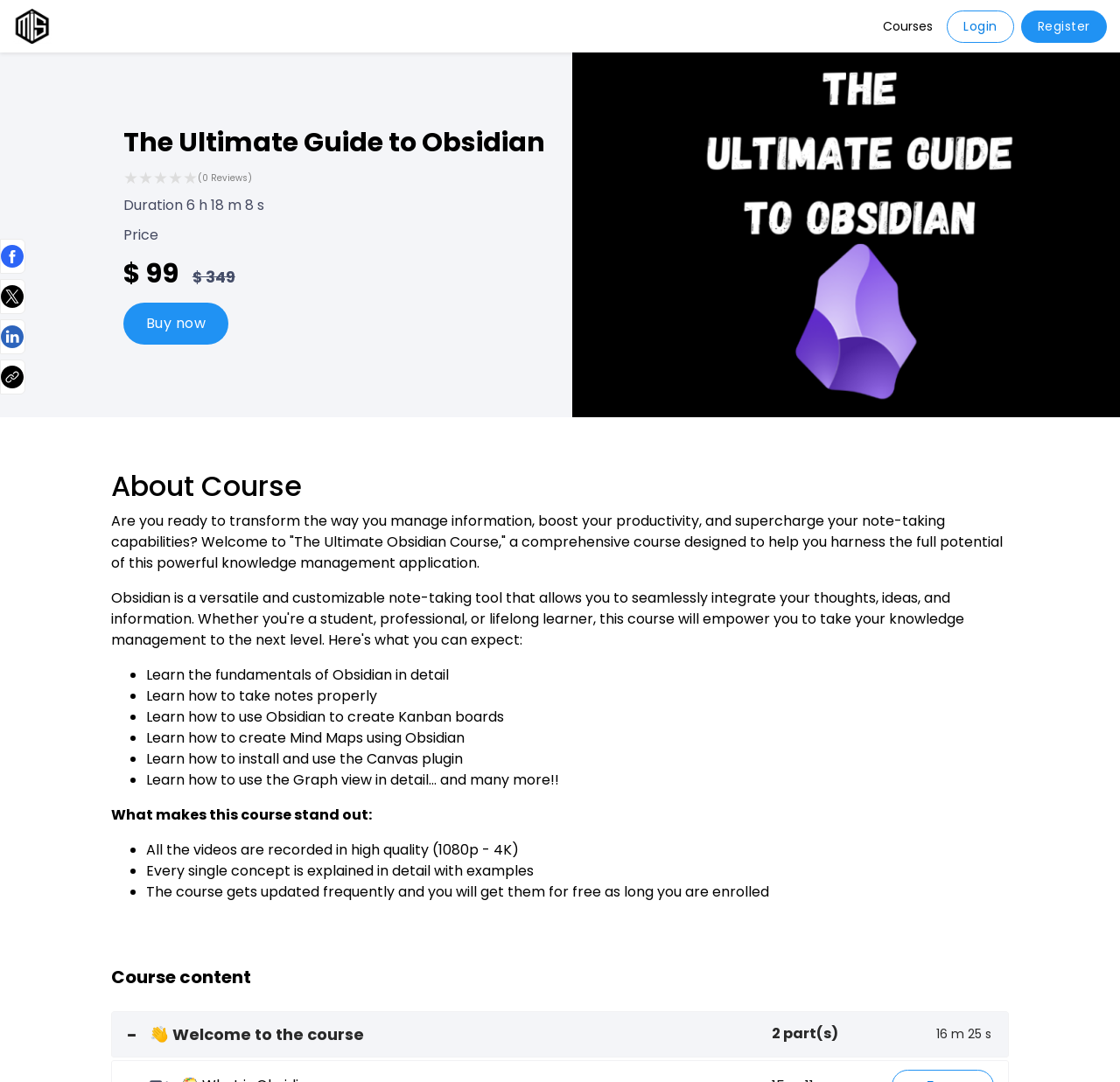Analyze the image and deliver a detailed answer to the question: What is the price of the course?

I found this answer by examining the StaticText element with the text '$ 99' which is located near the 'Price' label, indicating that it is the price of the course.